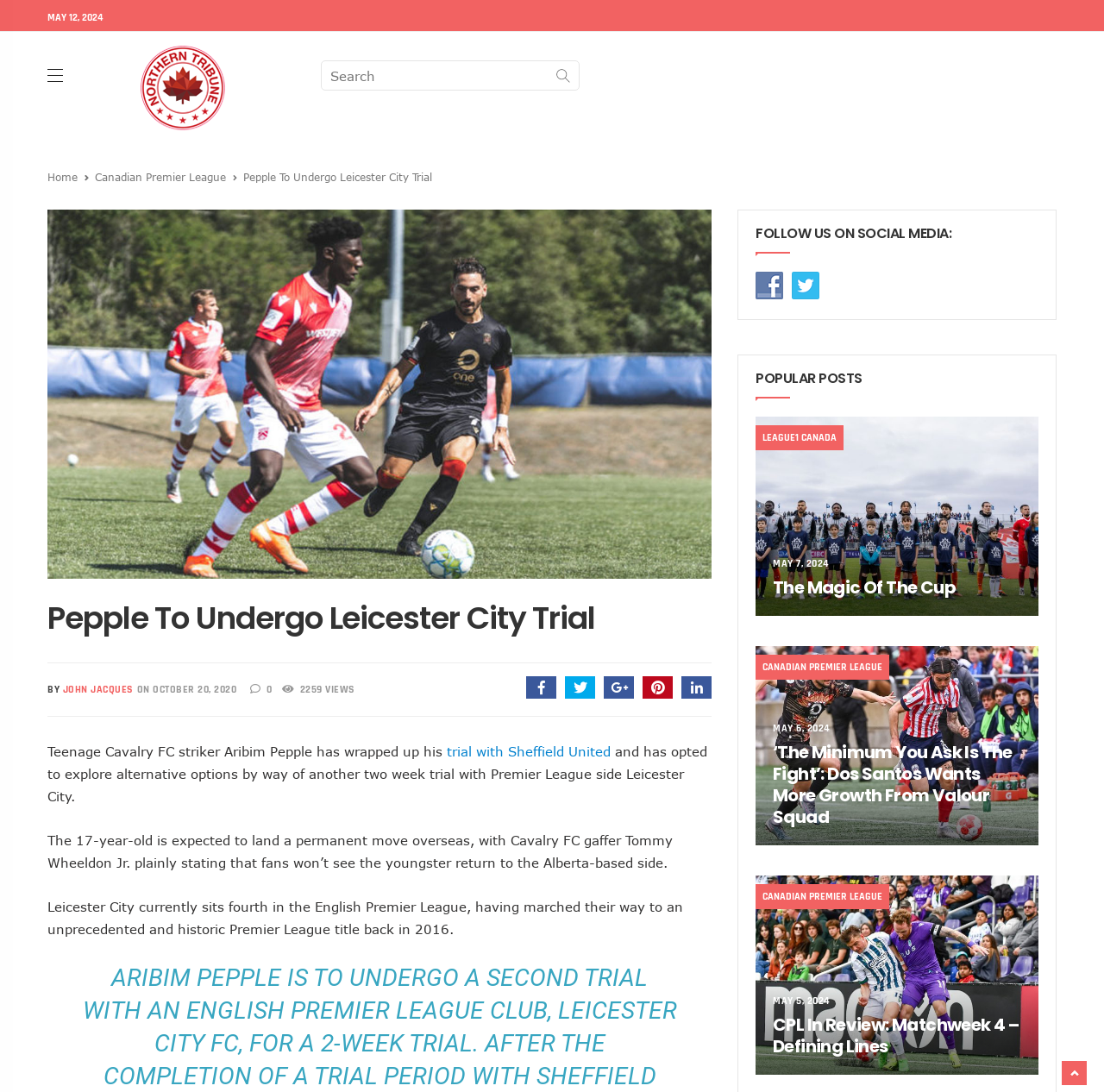Pinpoint the bounding box coordinates of the element you need to click to execute the following instruction: "Go to Home page". The bounding box should be represented by four float numbers between 0 and 1, in the format [left, top, right, bottom].

[0.043, 0.156, 0.07, 0.167]